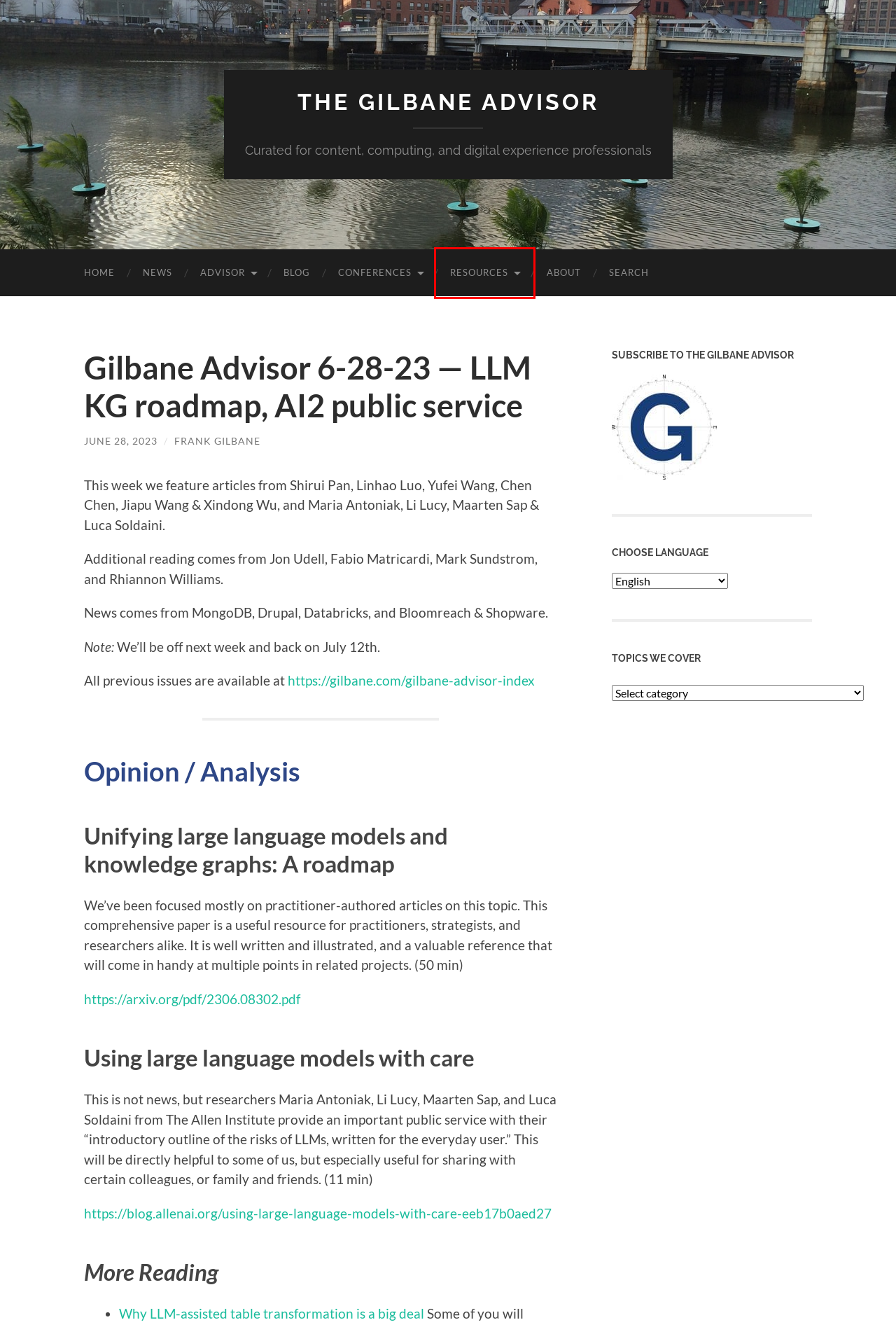Given a webpage screenshot with a UI element marked by a red bounding box, choose the description that best corresponds to the new webpage that will appear after clicking the element. The candidates are:
A. Gilbane Advisor
B. Gilbane conferences | gilbane.com
C. Why LLM-assisted table transformation is a big deal – Jon Udell
D. Gilbane Resources
E. Blog
F. Content technology news Archives | The Gilbane Advisor
G. What's new Gilbane Conference and Advisor
H. Frank Gilbane

D